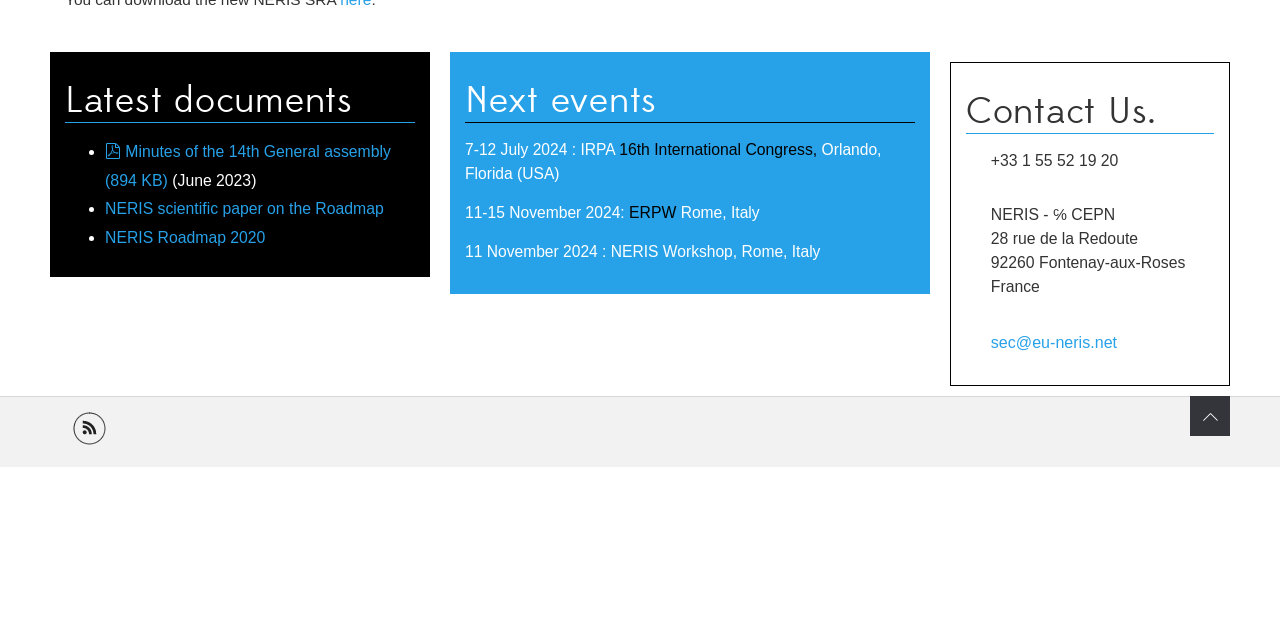Locate the UI element that matches the description parent_node: 06.05.2024 Pressemeldung in the webpage screenshot. Return the bounding box coordinates in the format (top-left x, top-left y, bottom-right x, bottom-right y), with values ranging from 0 to 1.

None